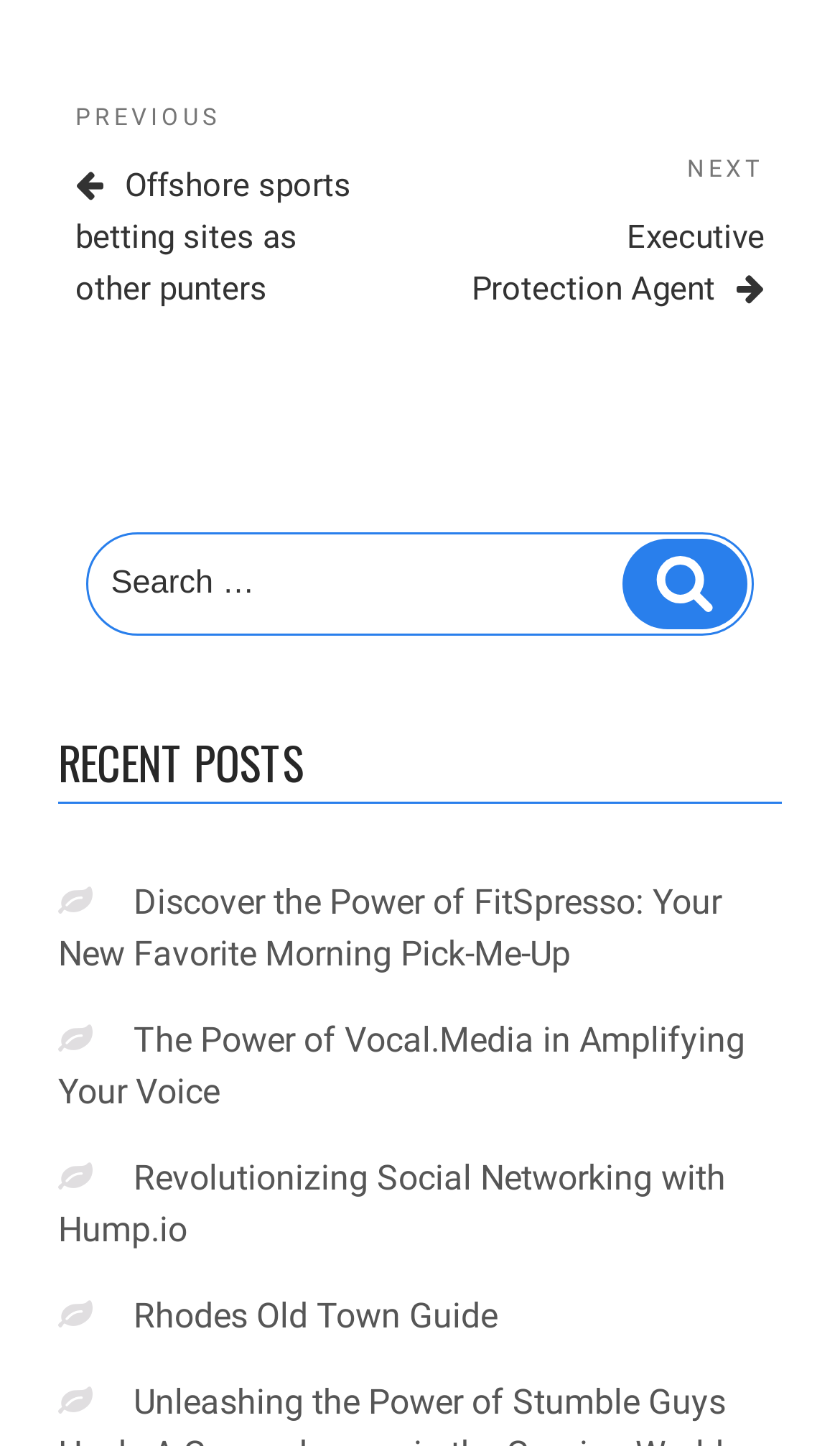Identify the bounding box coordinates for the element you need to click to achieve the following task: "Go to previous post". The coordinates must be four float values ranging from 0 to 1, formatted as [left, top, right, bottom].

[0.09, 0.07, 0.449, 0.214]